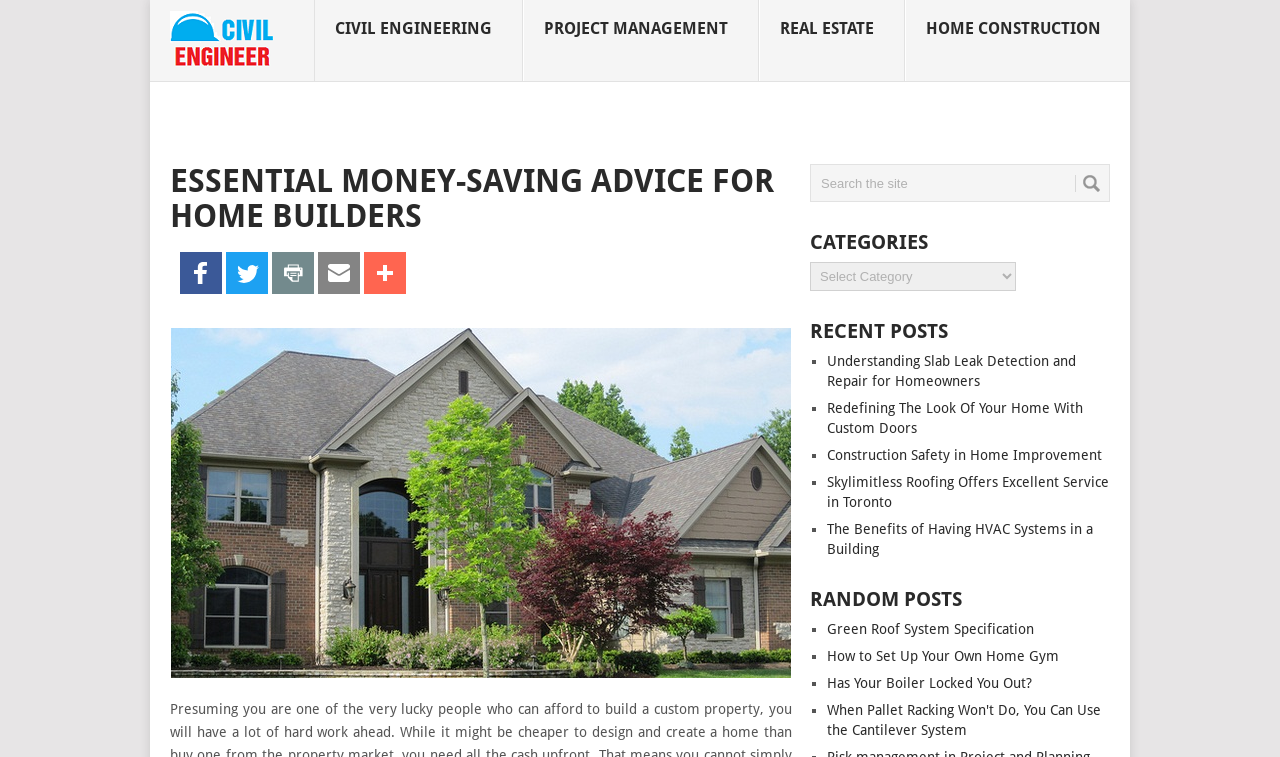Provide an in-depth description of the elements and layout of the webpage.

The webpage appears to be a blog focused on civil engineering, project management, real estate, and home construction. At the top, there is a heading "Civil Engineer Blog" with an accompanying image and a link to the blog. Below this, there are four links to different categories: "CIVIL ENGINEERING", "PROJECT MANAGEMENT", "REAL ESTATE", and "HOME CONSTRUCTION".

The main content of the page is divided into several sections. The first section has a heading "ESSENTIAL MONEY-SAVING ADVICE FOR HOME BUILDERS" and features an image related to home builders. Below this, there is an iframe with the title "AddThis Website Tools".

On the right side of the page, there is a search bar with a textbox and a search button. Above the search bar, there is a heading "CATEGORIES" and a combobox to select categories. Below the search bar, there are two sections: "RECENT POSTS" and "RANDOM POSTS". Each section contains a list of links to different articles, with a list marker "■" preceding each link. The articles' titles include "Understanding Slab Leak Detection and Repair for Homeowners", "Redefining The Look Of Your Home With Custom Doors", and "The Benefits of Having HVAC Systems in a Building", among others.

Overall, the webpage appears to be a blog that provides information and resources related to civil engineering, project management, real estate, and home construction, with a focus on providing advice and tips for home builders.